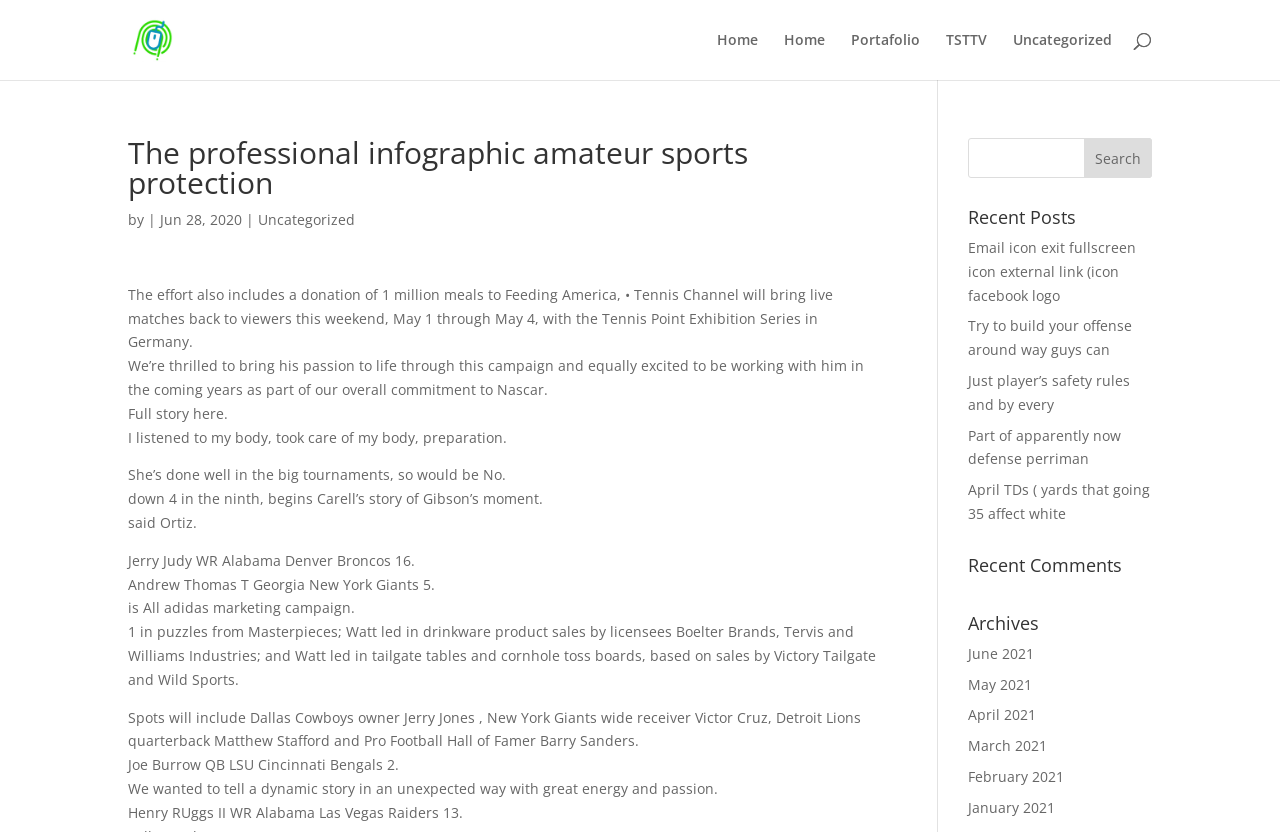Provide the bounding box coordinates for the UI element that is described as: "January 2021".

[0.756, 0.959, 0.824, 0.982]